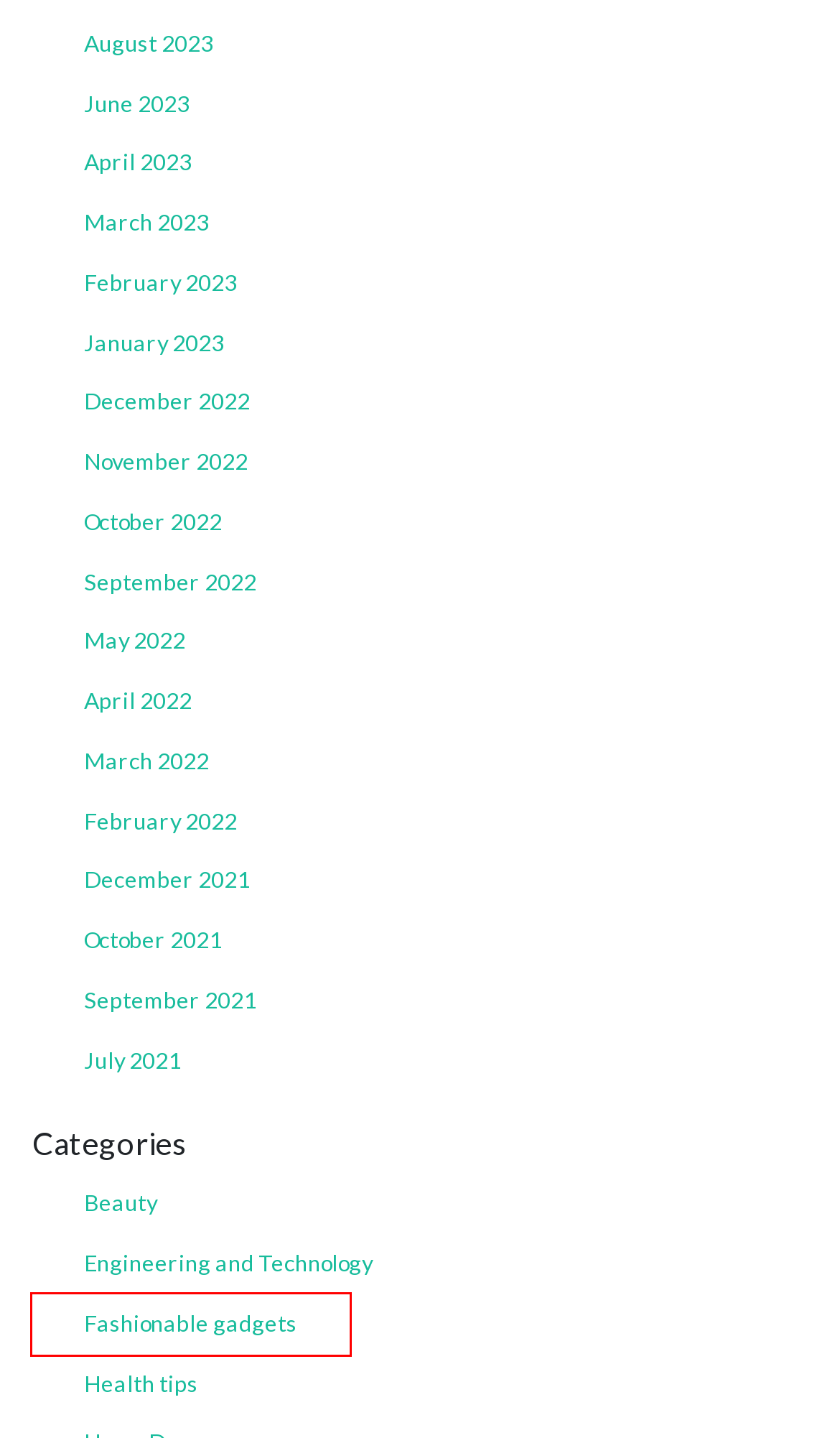With the provided screenshot showing a webpage and a red bounding box, determine which webpage description best fits the new page that appears after clicking the element inside the red box. Here are the options:
A. Archiwa: Decorating - Houses building
B. Archiwa: Beauty - Houses building
C. Archiwa: Engineering and Technology - Houses building
D. Houses building - All for your new home
E. Archiwa: colors - Houses building
F. Archiwa: Fashionable gadgets - Houses building
G. How to cook original and tasty snacks? - Houses building
H. Archiwa: Health tips - Houses building

F